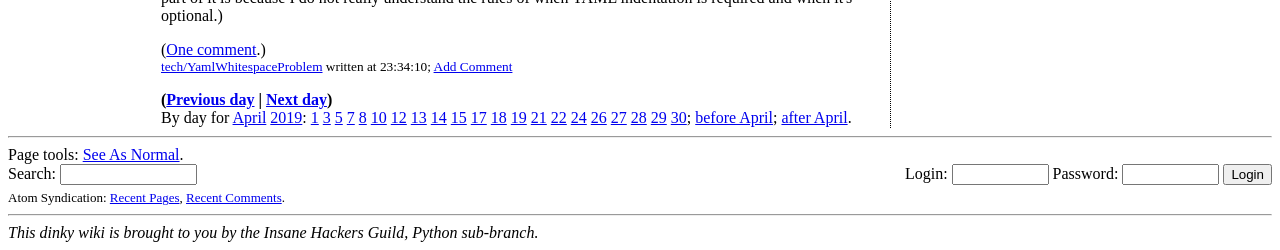What is the name of the organization behind the wiki?
Please answer the question as detailed as possible.

I found the text 'This dinky wiki is brought to you by the Insane Hackers Guild, Python sub-branch.' at the bottom of the page, which indicates that the organization behind the wiki is the Insane Hackers Guild.